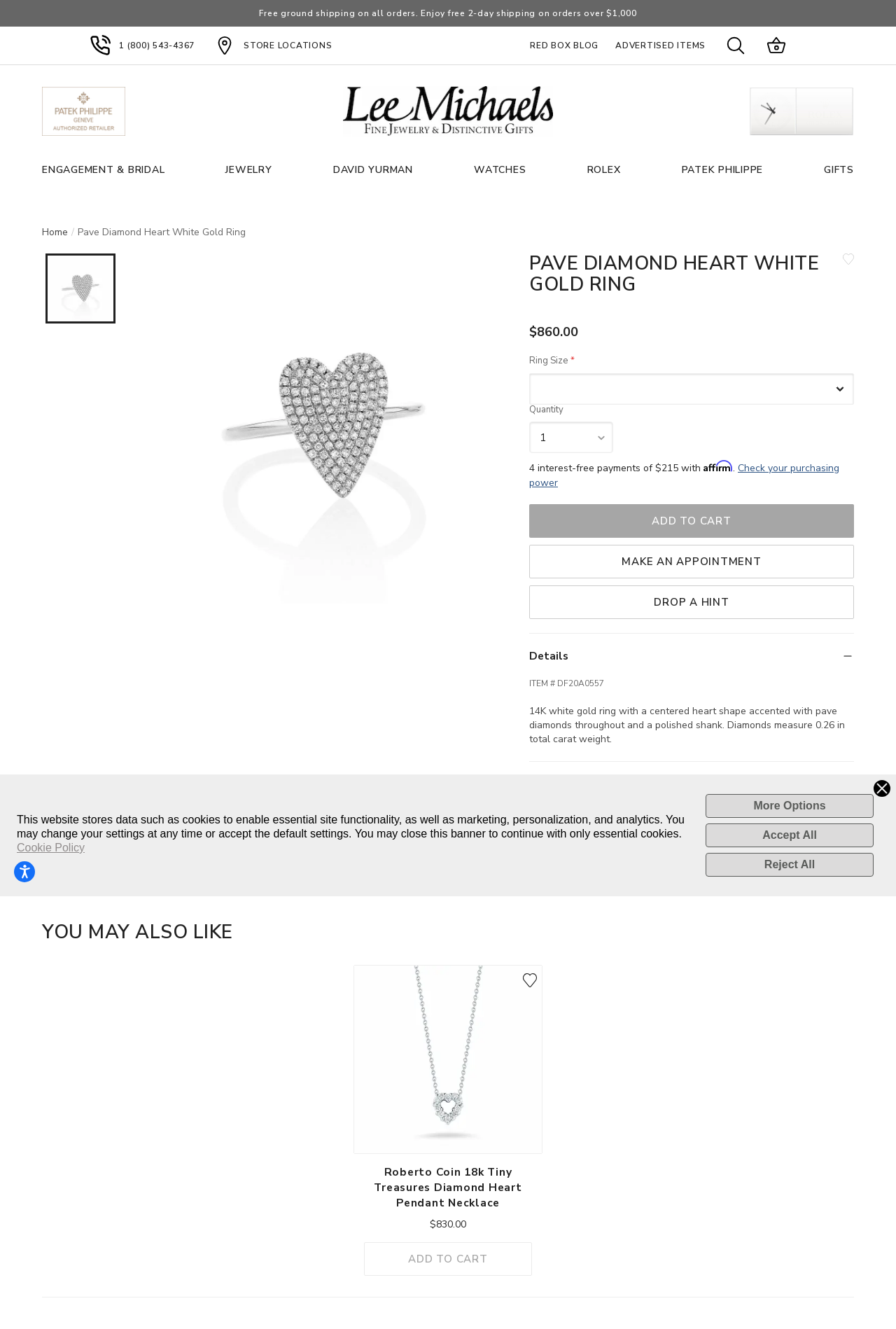Identify and generate the primary title of the webpage.

PAVE DIAMOND HEART WHITE GOLD RING